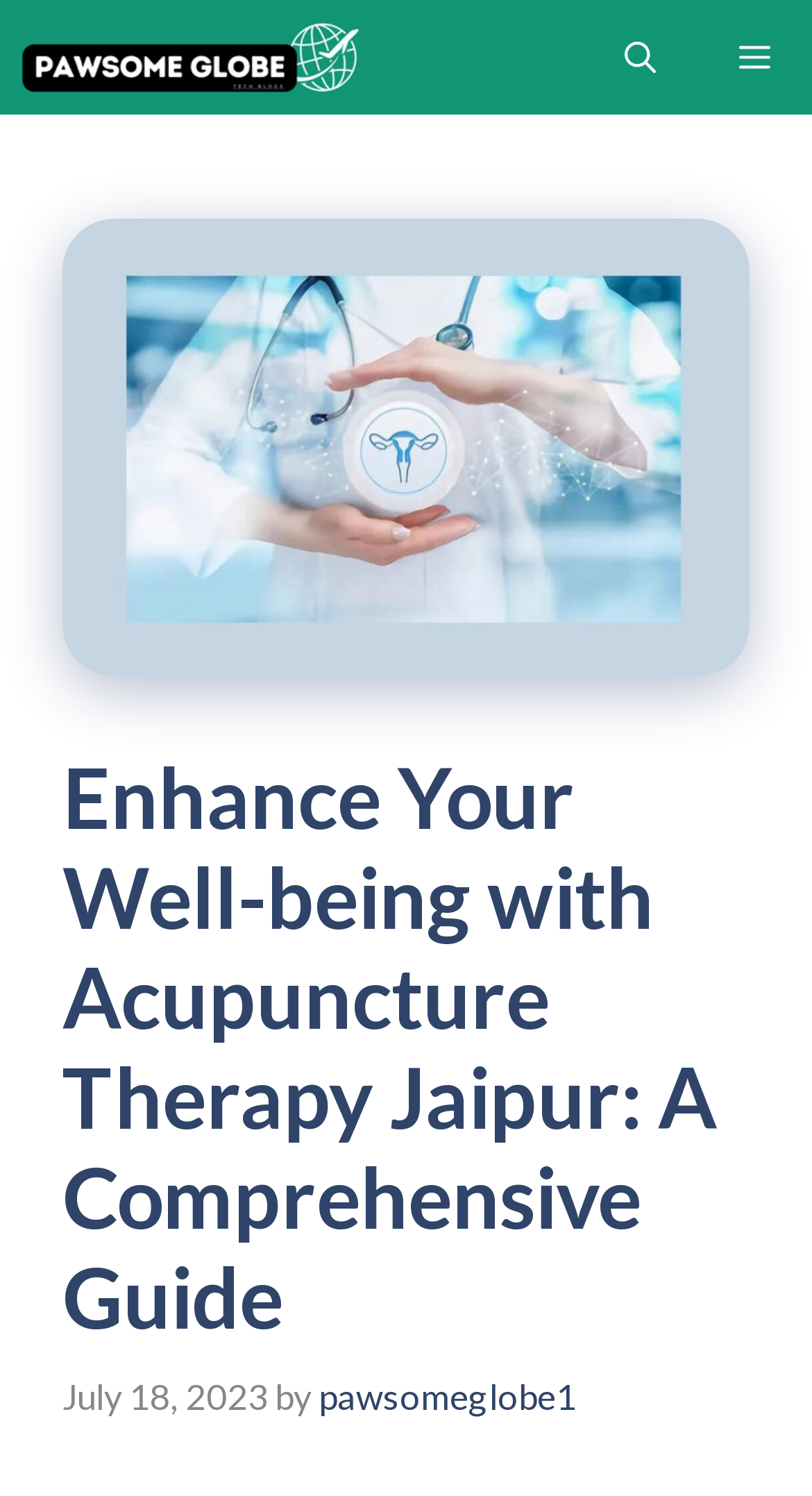What is the date of the latest article?
Provide an in-depth and detailed explanation in response to the question.

I located a time element with the text 'July 18, 2023' in the header section, which indicates the date of the latest article.